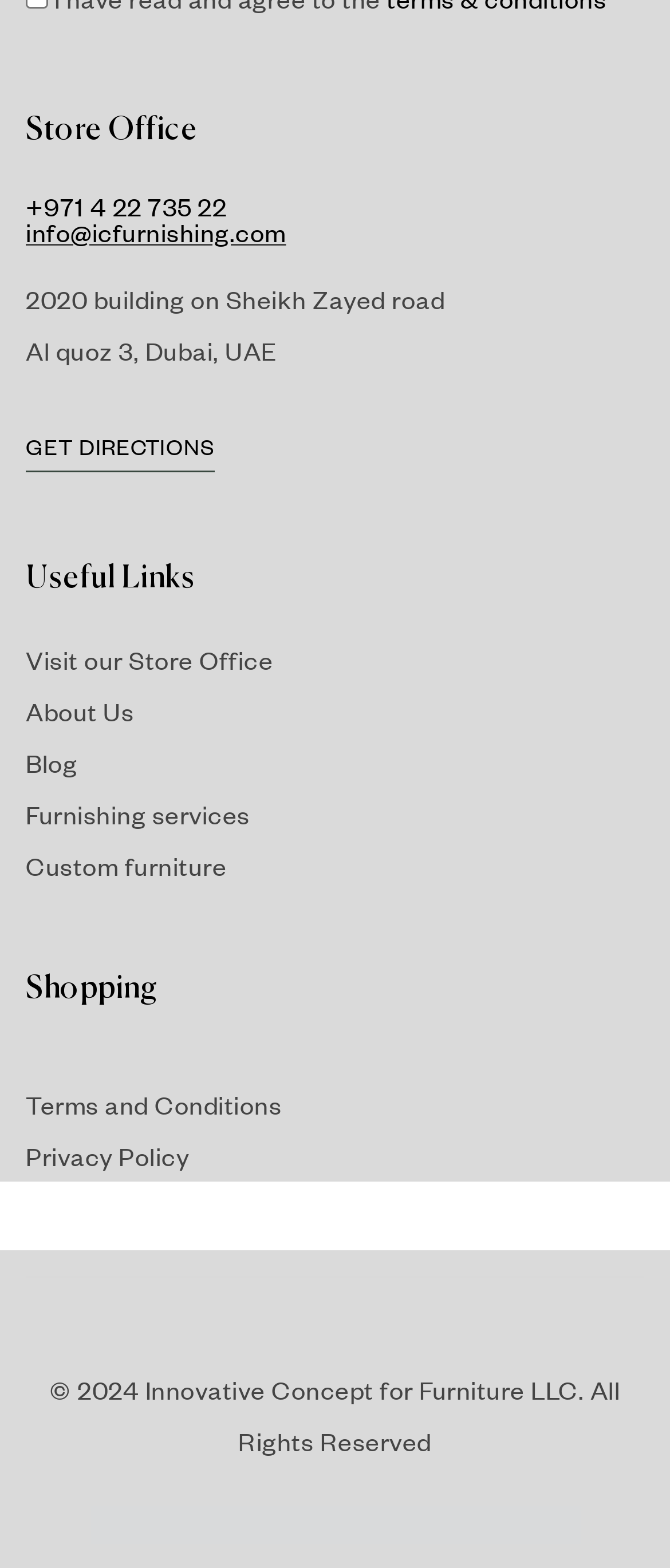Locate the bounding box coordinates of the element I should click to achieve the following instruction: "Call the office".

[0.038, 0.122, 0.338, 0.141]